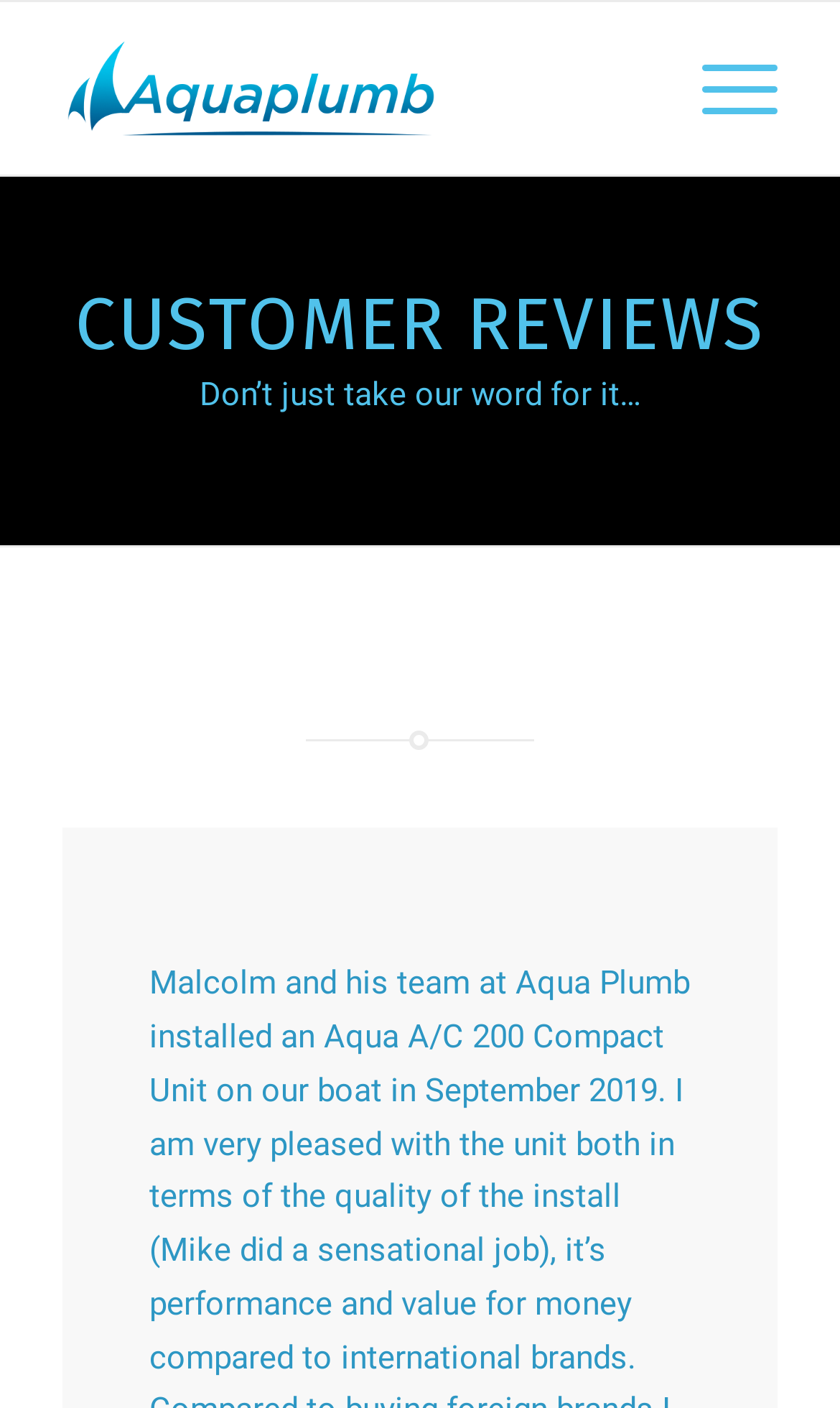Analyze the image and give a detailed response to the question:
What is the layout of the top section of the webpage?

The top section of the webpage uses a table layout, as indicated by the layout table element that contains the logo and menu items.